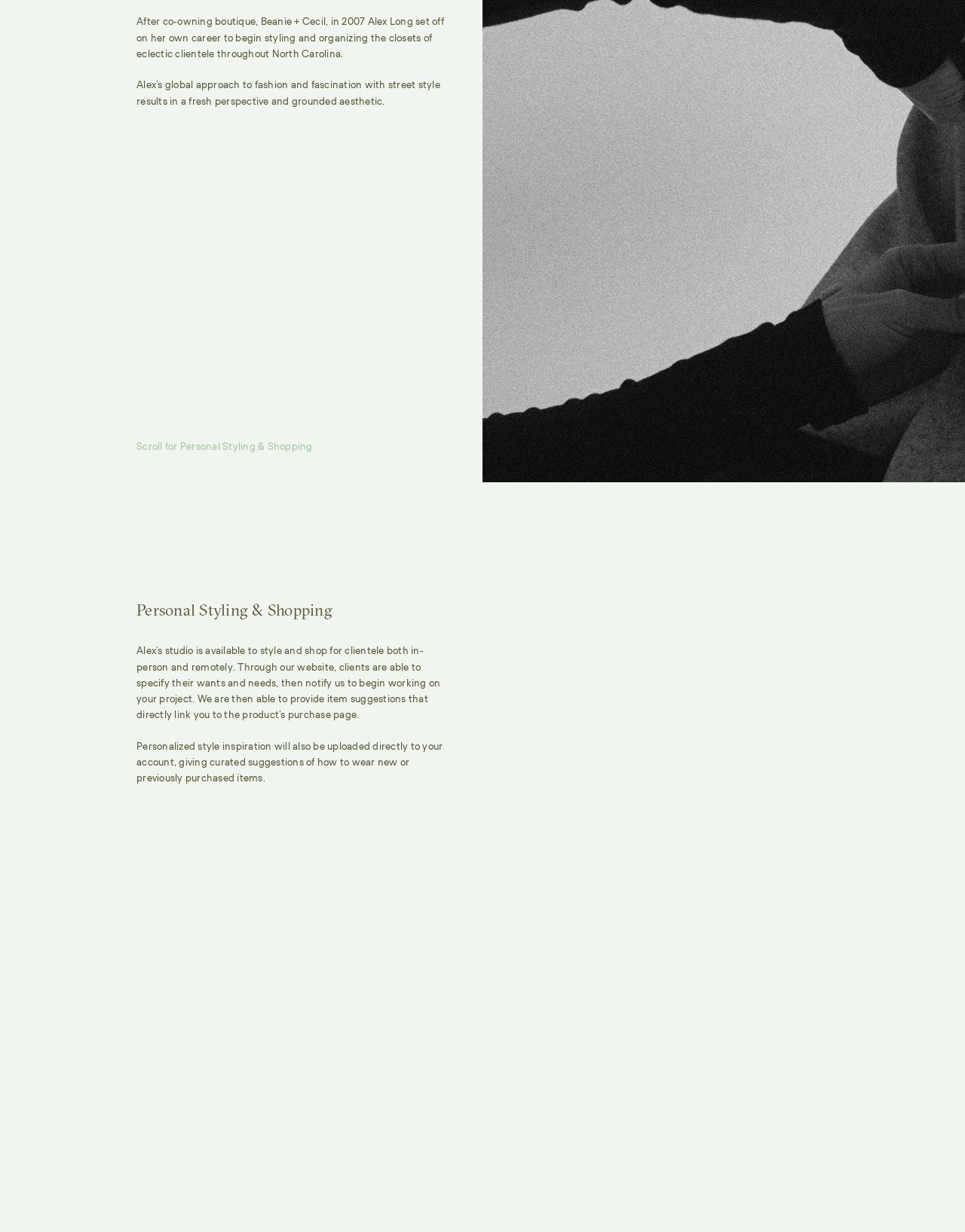Provide the bounding box coordinates of the HTML element described as: "hello@alexlongstudio.com". The bounding box coordinates should be four float numbers between 0 and 1, i.e., [left, top, right, bottom].

[0.141, 0.368, 0.266, 0.377]